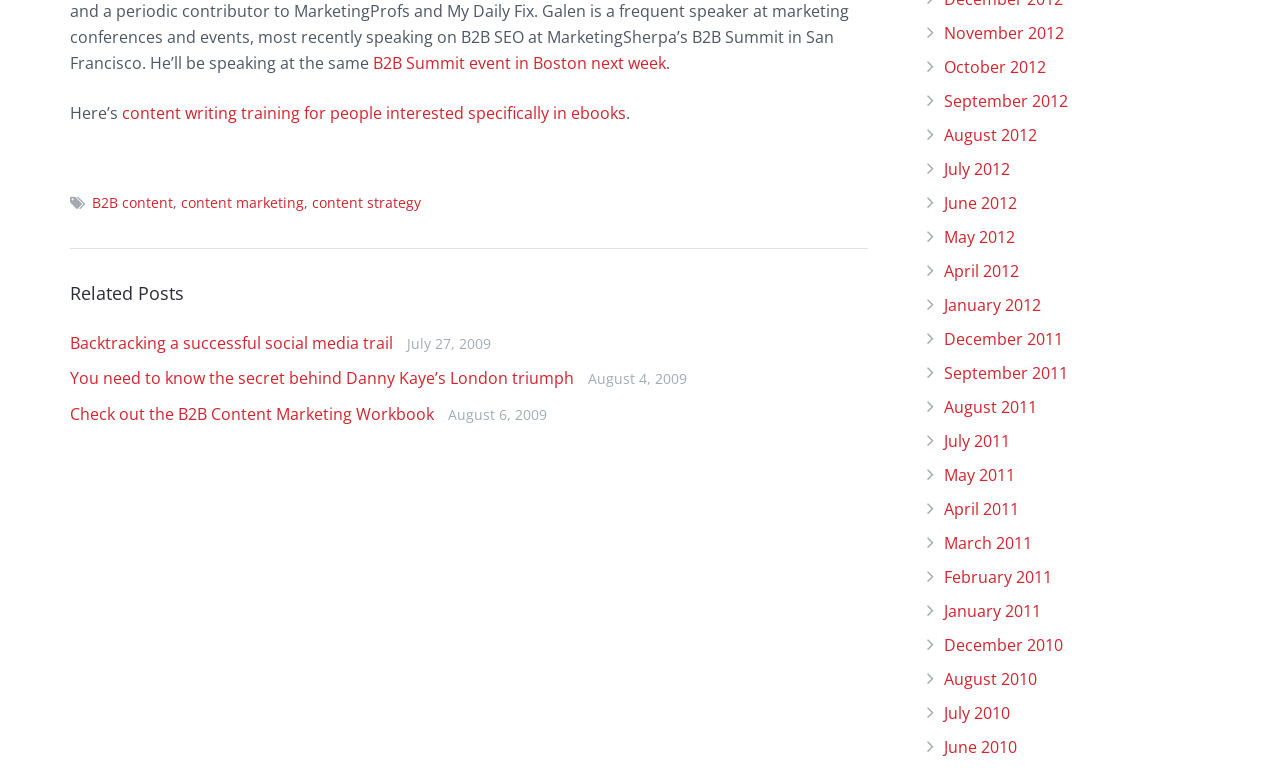What is the date of the second related post?
Refer to the image and provide a one-word or short phrase answer.

August 4, 2009